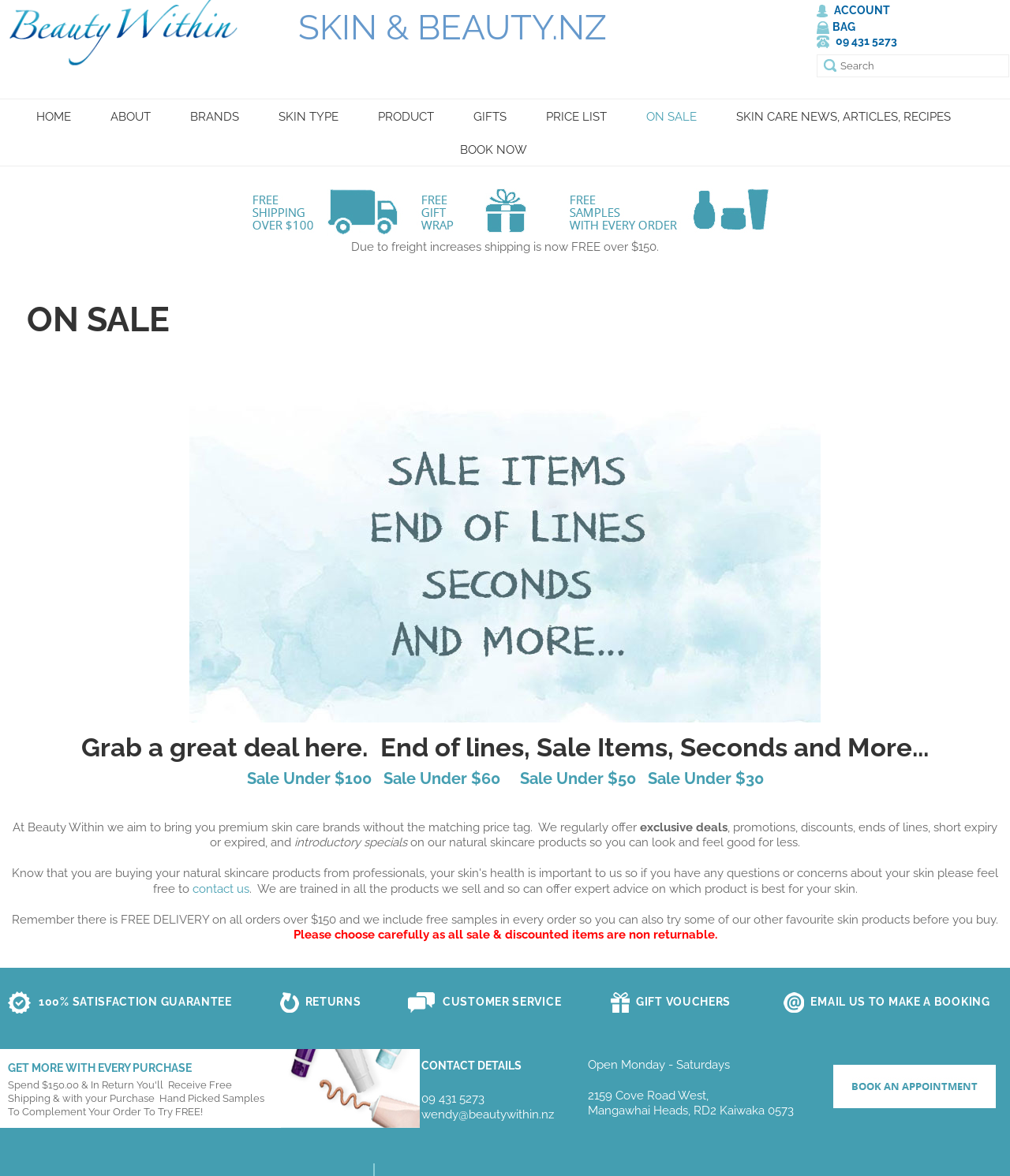Create a detailed summary of all the visual and textual information on the webpage.

This webpage is an e-commerce platform specializing in natural skincare products. At the top, there is a header section with a logo "SKIN & BEAUTY.NZ" on the left and a navigation menu on the right, featuring an account icon, a cart icon, a phone number, and a search bar. 

Below the header, there is a main navigation menu with links to various sections of the website, including "HOME", "ABOUT", "BRANDS", "SKIN TYPE", "PRODUCT", "GIFTS", "PRICE LIST", "ON SALE", and "SKIN CARE NEWS, ARTICLES, RECIPES". 

On the left side of the page, there is a large promotional image with the text "free-shipping1" and a description "Due to freight increases shipping is now FREE over $150." 

The main content area is divided into several sections. The first section is headed "ON SALE" and features a large image with a sale banner. Below this, there are several links to different sale categories, including "Sale Under $100", "Sale Under $60", "Sale Under $50", and "Sale Under $30". 

The next section describes the website's mission to offer premium skin care brands at affordable prices, with regular exclusive deals, promotions, discounts, and introductory specials. There is also a link to "contact us" and a paragraph of text describing the website's expertise in the products they sell.

Further down, there is a section highlighting the website's free delivery policy on orders over $150, as well as the inclusion of free samples in every order. There is also a note stating that all sale and discounted items are non-returnable.

At the bottom of the page, there is a footer section with several links and icons, including a 100% satisfaction guarantee, returns information, customer service, gift vouchers, and a link to email the website to make a booking.